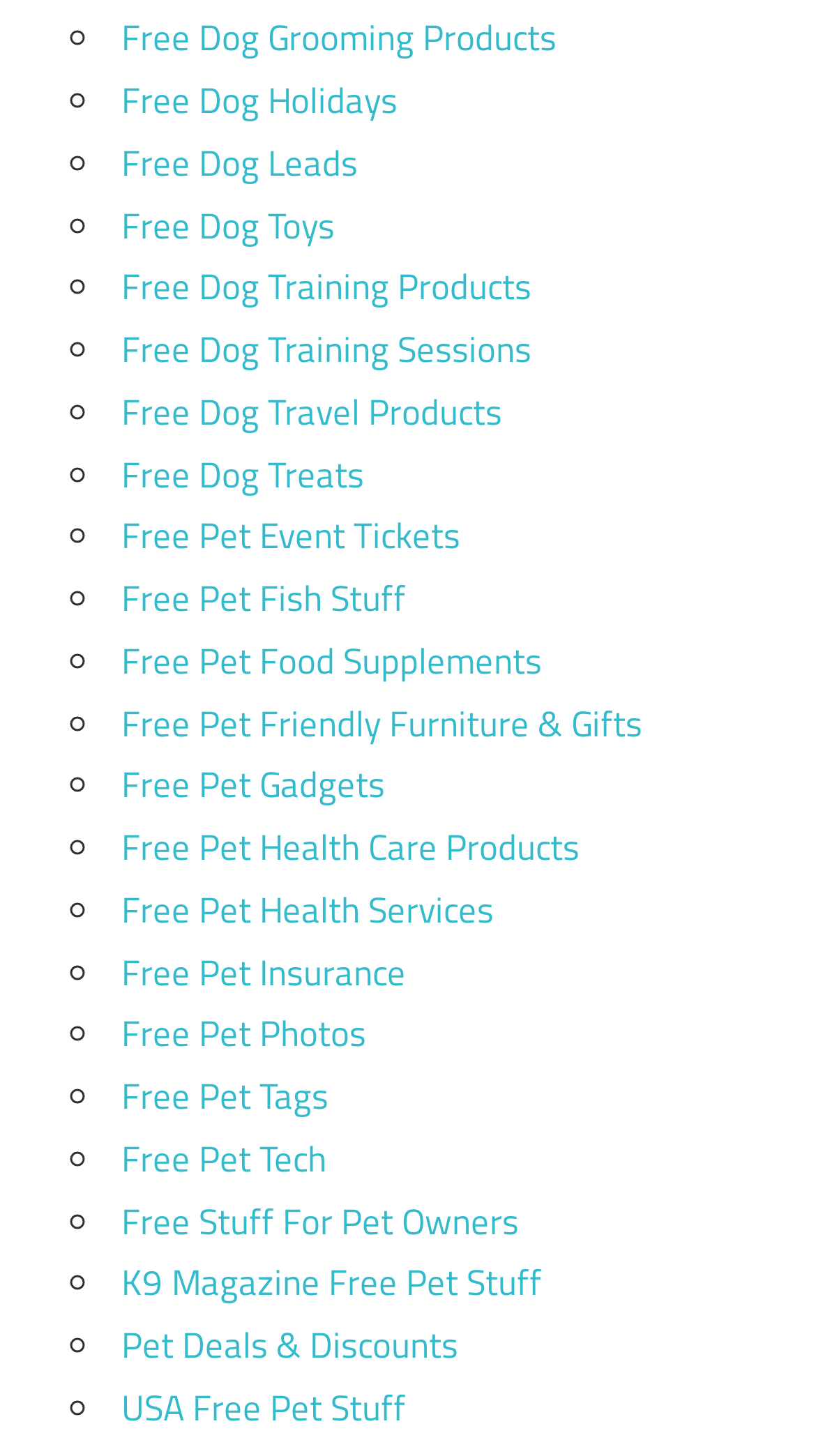Determine the bounding box coordinates for the clickable element to execute this instruction: "Browse K9 Magazine free pet stuff". Provide the coordinates as four float numbers between 0 and 1, i.e., [left, top, right, bottom].

[0.149, 0.863, 0.664, 0.9]